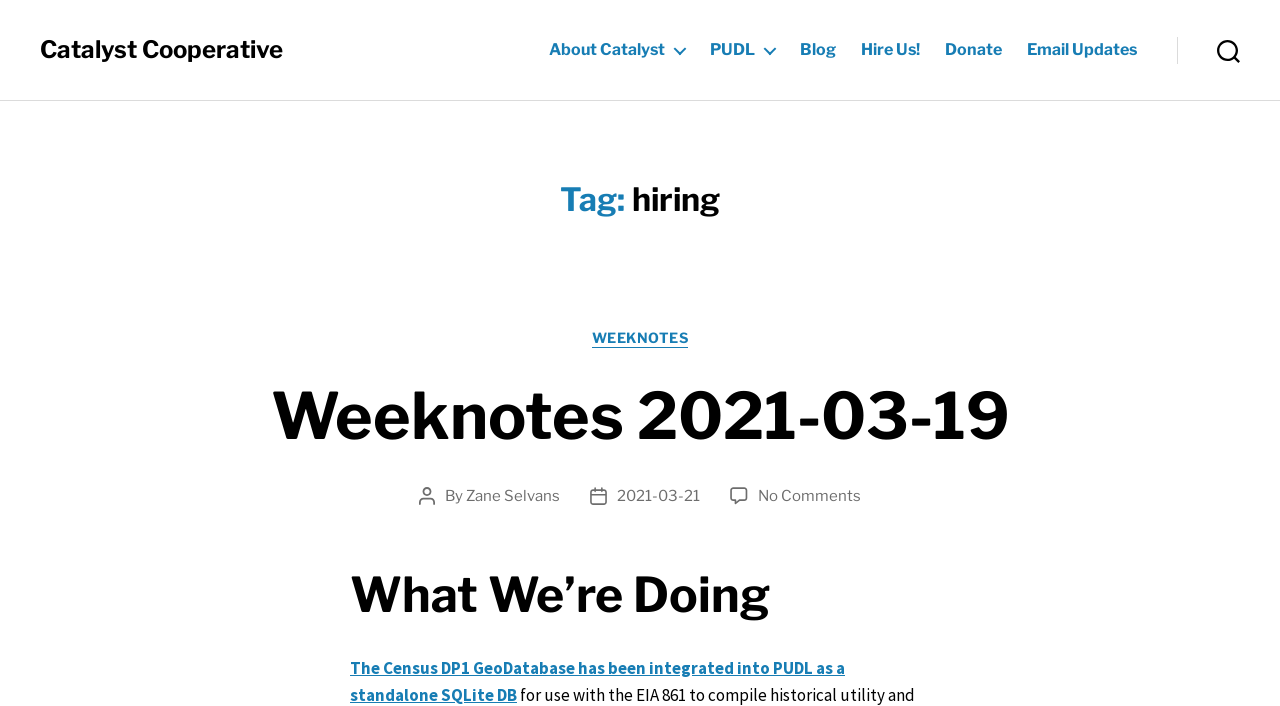Find and specify the bounding box coordinates that correspond to the clickable region for the instruction: "go to Catalyst Cooperative homepage".

[0.031, 0.054, 0.221, 0.088]